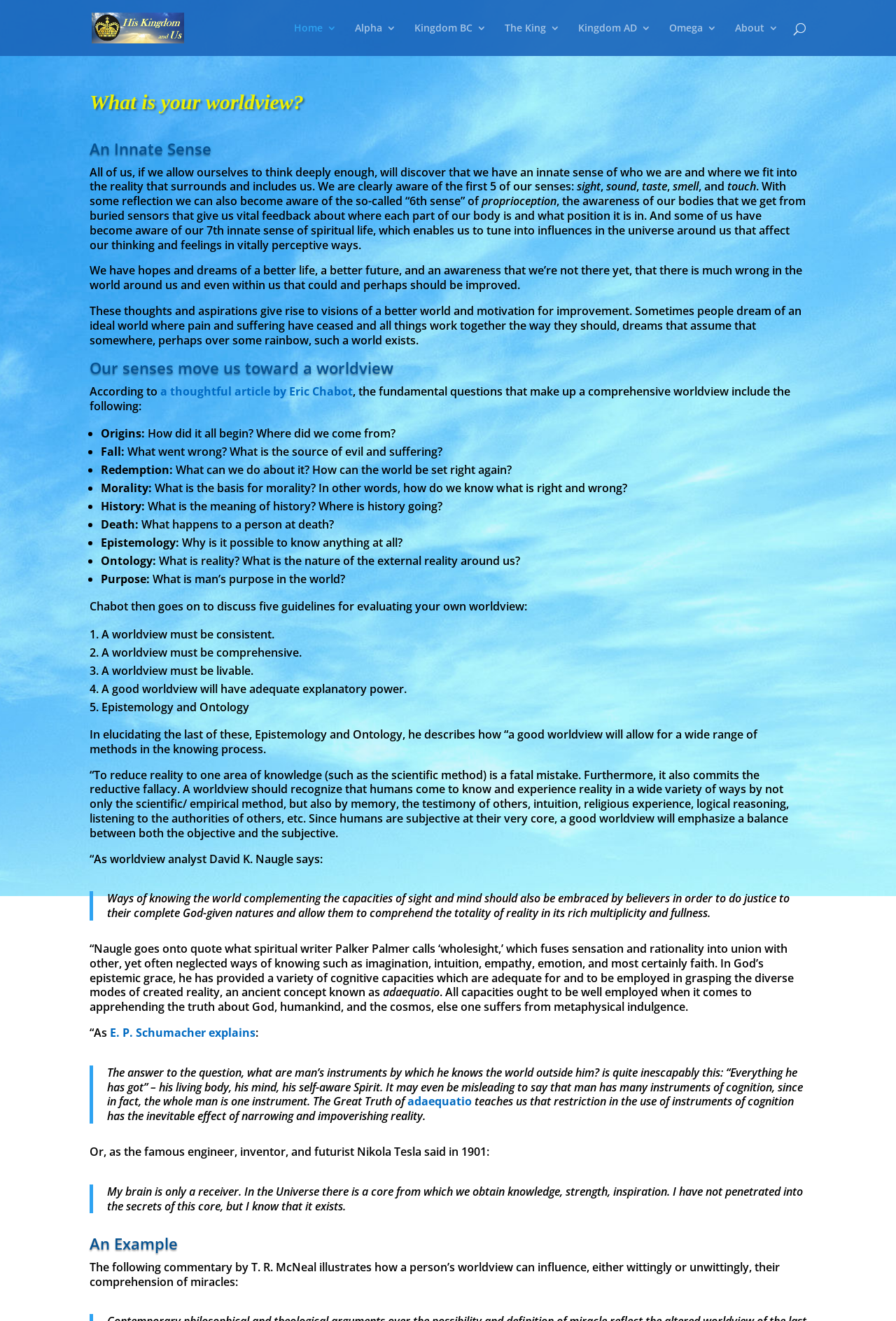Can you find the bounding box coordinates for the element to click on to achieve the instruction: "Read the article by Eric Chabot"?

[0.179, 0.29, 0.394, 0.302]